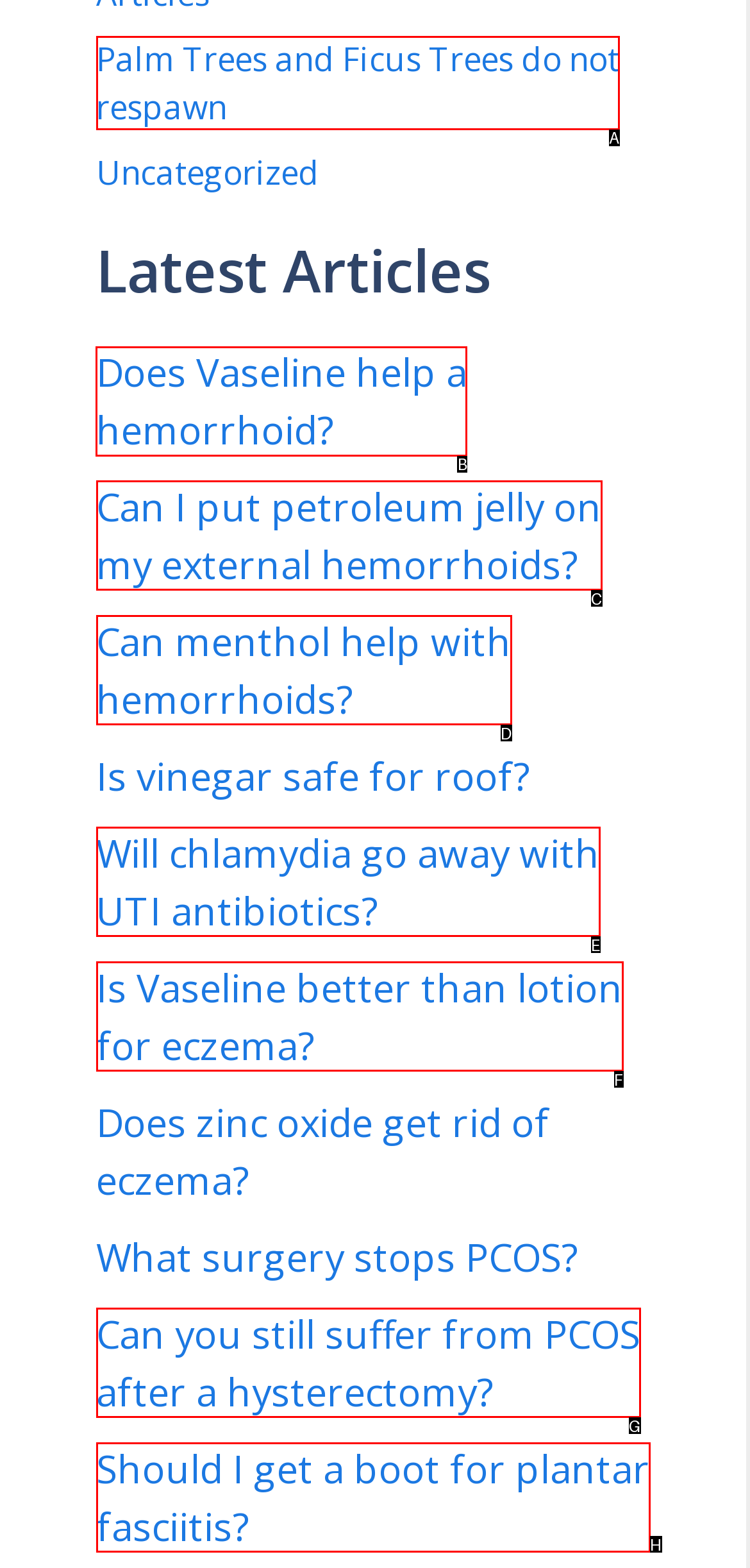Indicate which UI element needs to be clicked to fulfill the task: Learn about hemorrhoids and Vaseline
Answer with the letter of the chosen option from the available choices directly.

B